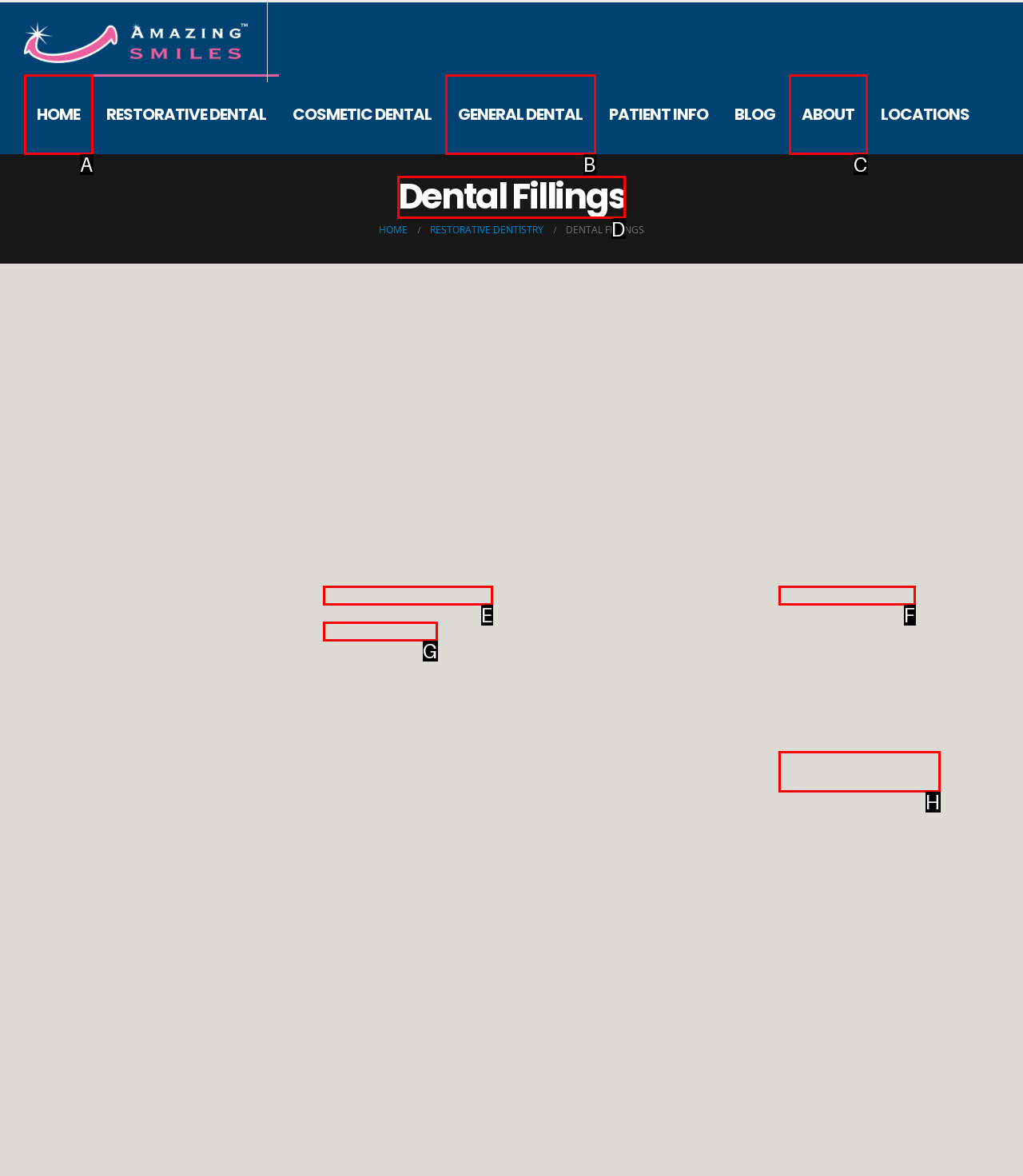Find the appropriate UI element to complete the task: View 'Dental Fillings' information. Indicate your choice by providing the letter of the element.

D